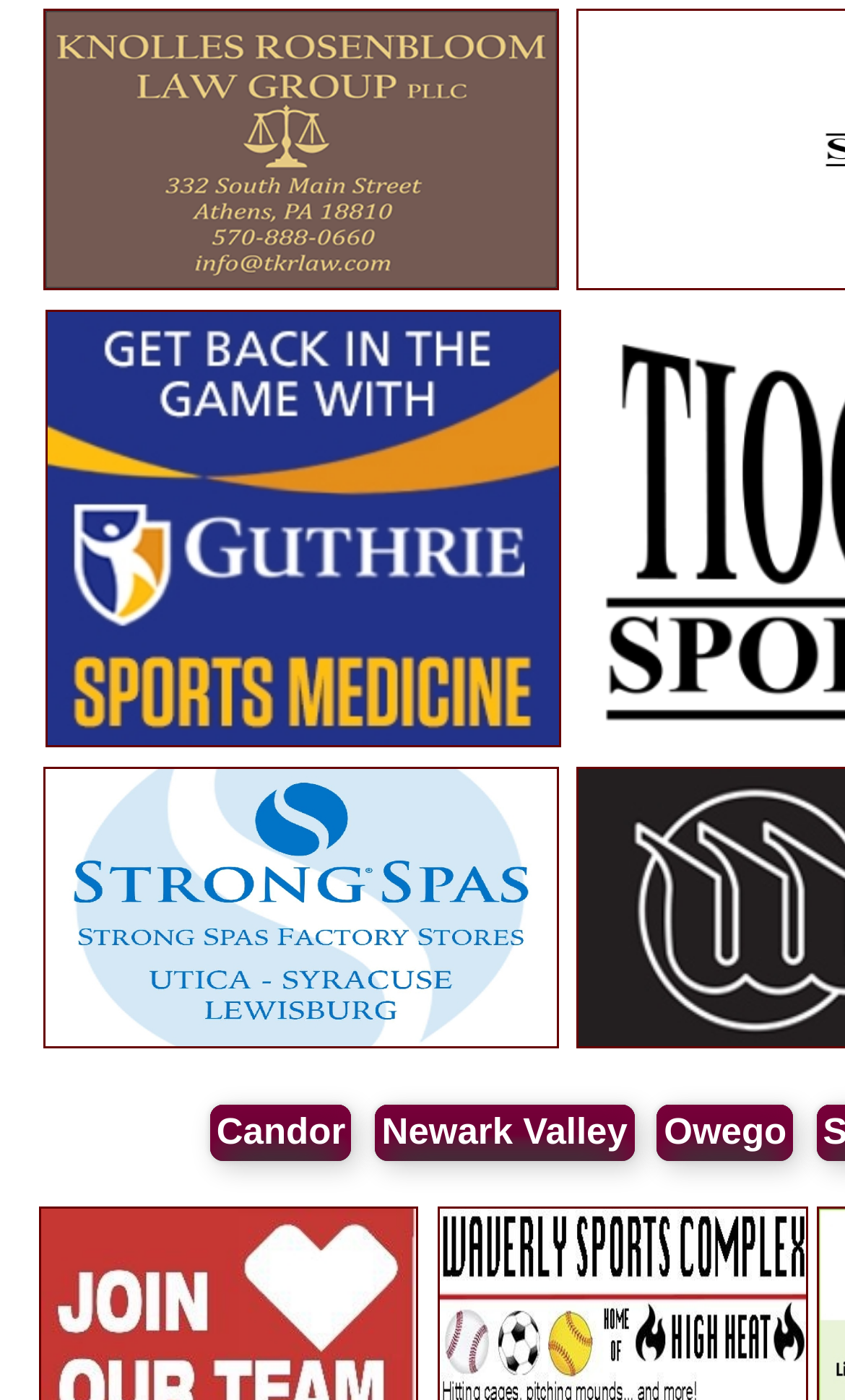Predict the bounding box coordinates for the UI element described as: "title="Strong Spas"". The coordinates should be four float numbers between 0 and 1, presented as [left, top, right, bottom].

[0.046, 0.732, 0.667, 0.758]